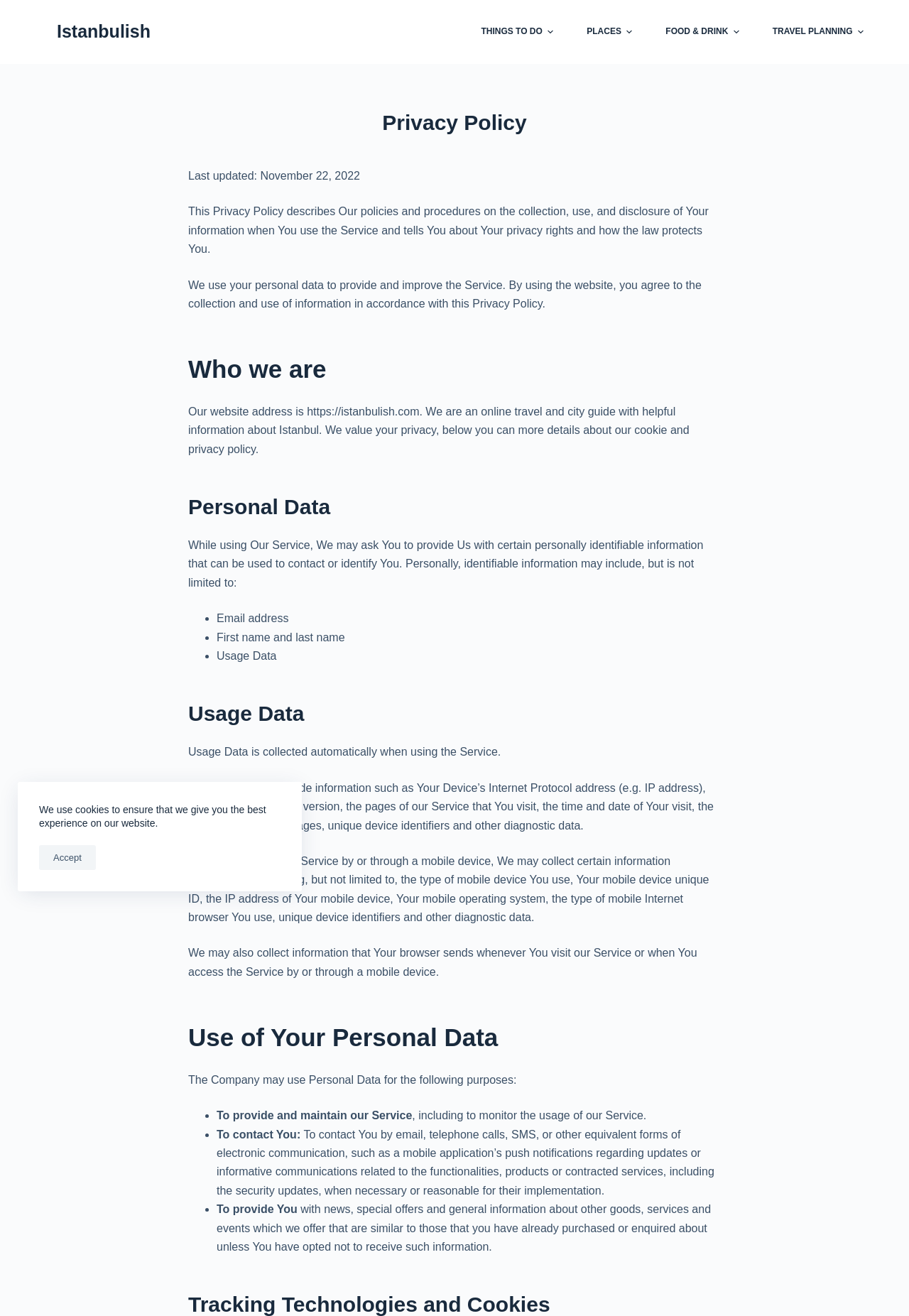Give a one-word or short phrase answer to the question: 
What is the purpose of collecting Personal Data?

To contact You